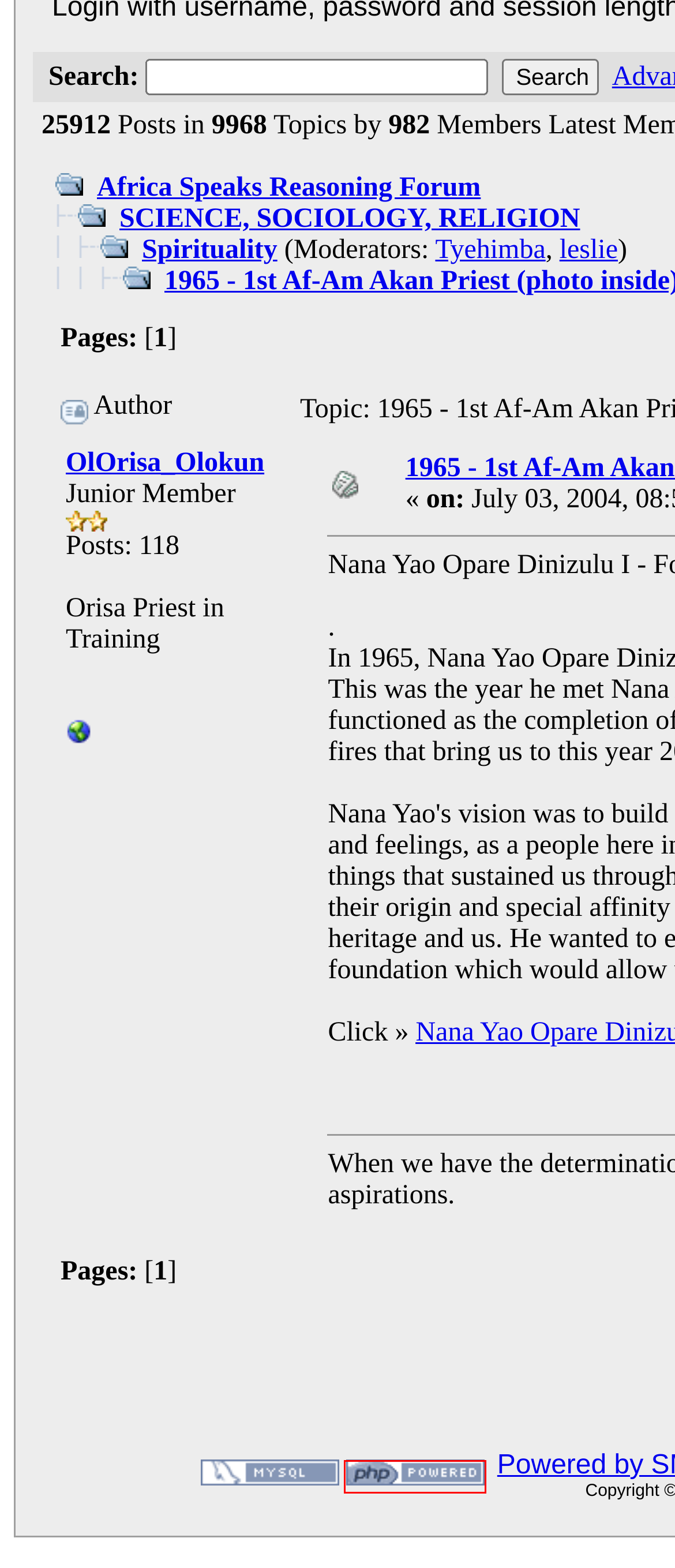Examine the screenshot of a webpage with a red bounding box around a UI element. Your task is to identify the webpage description that best corresponds to the new webpage after clicking the specified element. The given options are:
A. RASTATIMES.COM : HOMEPAGE
B. Simple Machines Forum - Free & open source community software
C. RACEANDHISTORY.COM : Understanding how Race and History impact us today
D. 1st African-American Orisa Priest (Photo Included)
E. RastaSpeaks.com - Articles Archive
F. Spirituality
G. PHP: Hypertext Preprocessor
H. Rootswomen.com - Raw and Exposed

G